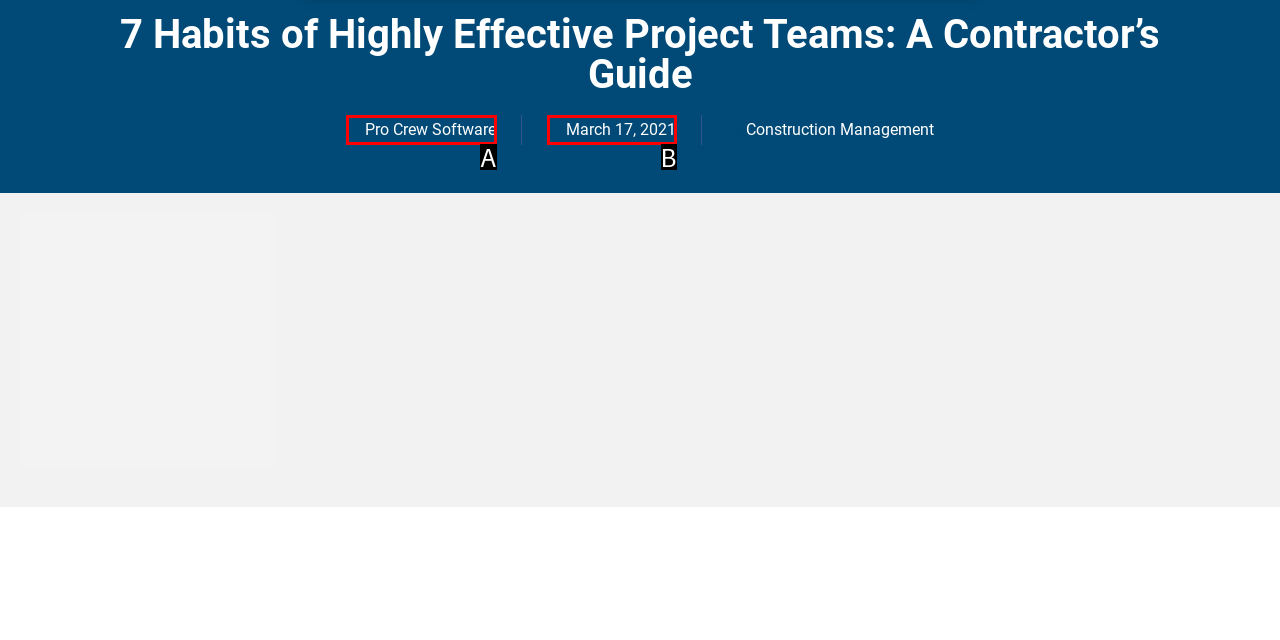Select the option that corresponds to the description: March 17, 2021
Respond with the letter of the matching choice from the options provided.

B